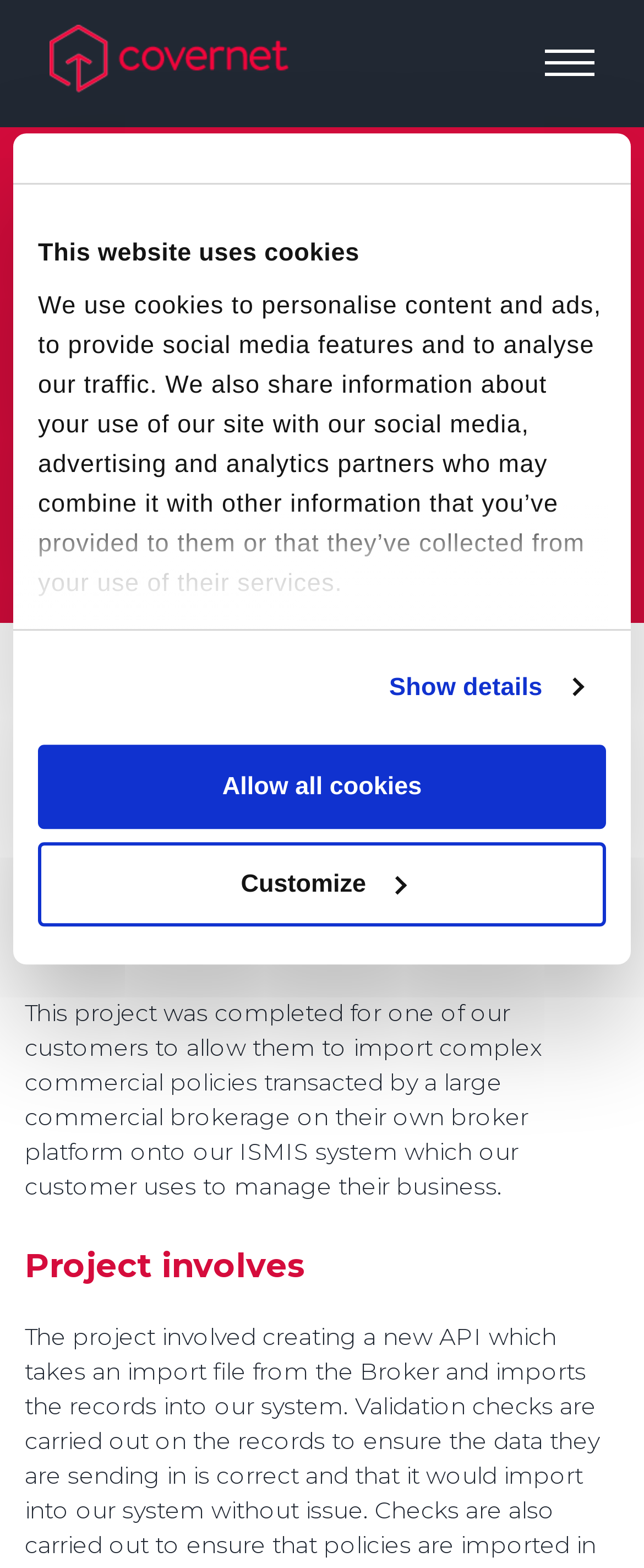Please answer the following question using a single word or phrase: 
How many social media icons are there?

3